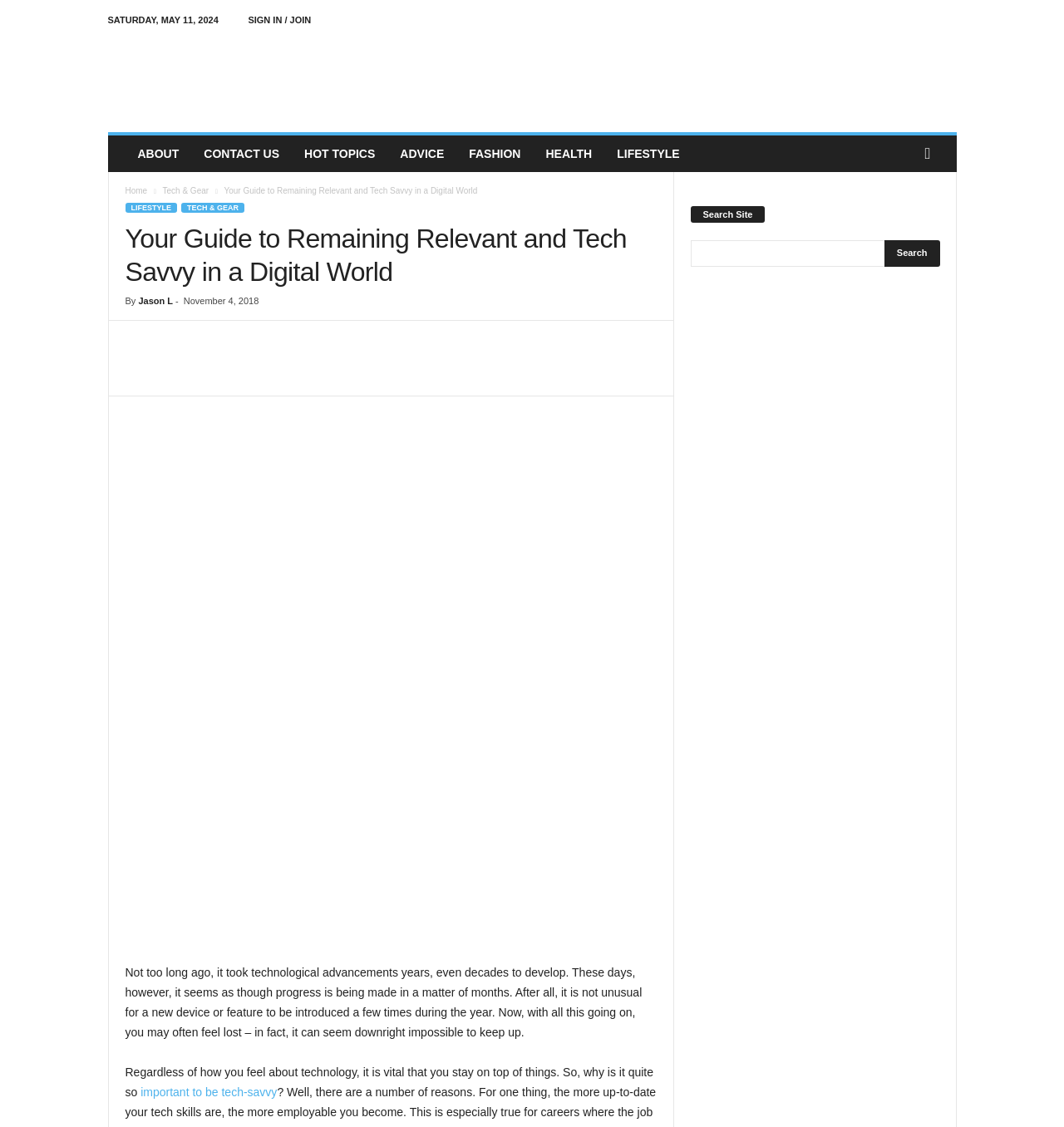Provide the bounding box coordinates of the section that needs to be clicked to accomplish the following instruction: "Click on the 'SIGN IN / JOIN' link."

[0.233, 0.013, 0.292, 0.022]